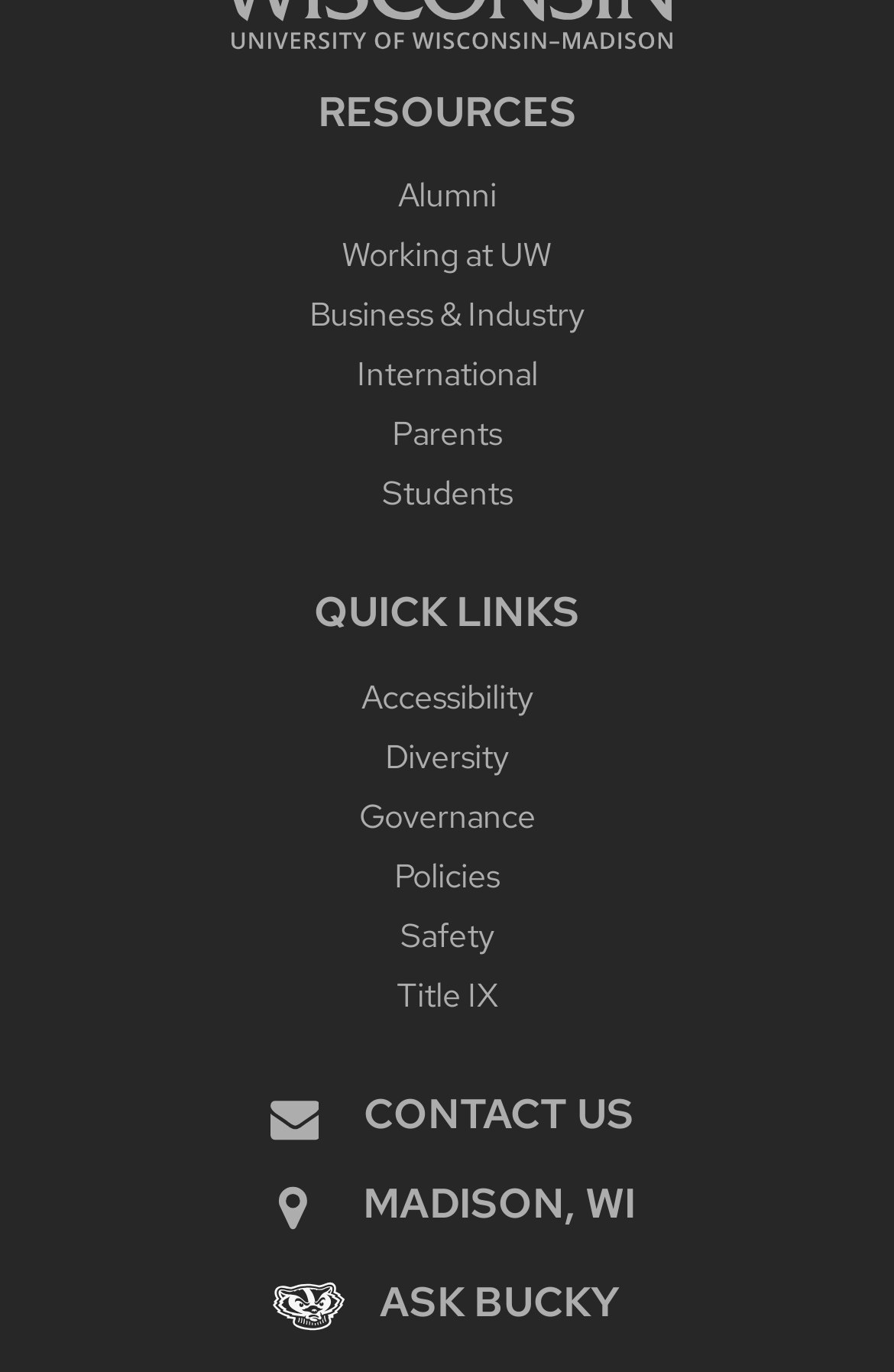Can you specify the bounding box coordinates for the region that should be clicked to fulfill this instruction: "ask Bucky".

[0.306, 0.929, 0.694, 0.967]